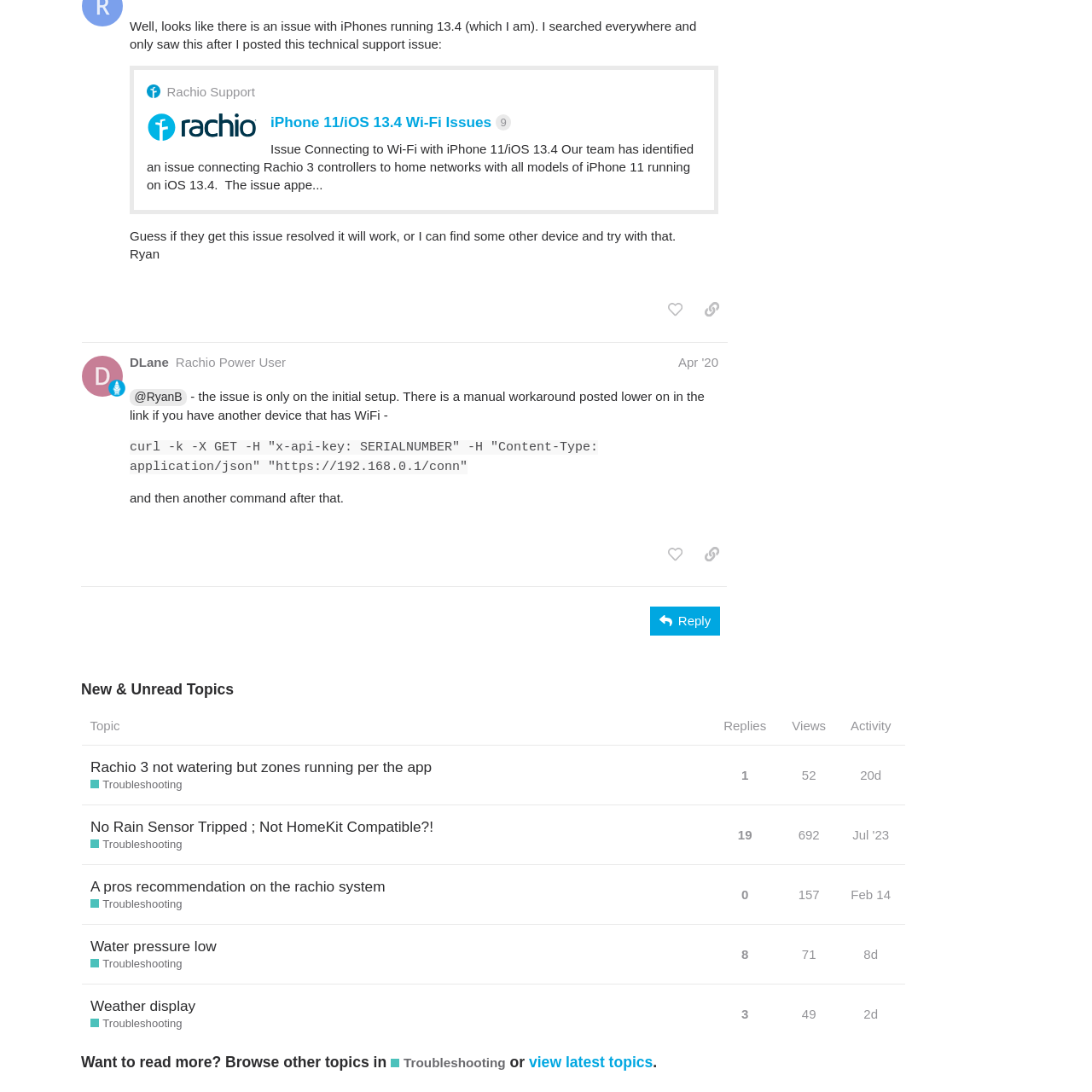Identify the bounding box coordinates for the UI element described as follows: Feb 14. Use the format (top-left x, top-left y, bottom-right x, bottom-right y) and ensure all values are floating point numbers between 0 and 1.

[0.775, 0.801, 0.82, 0.837]